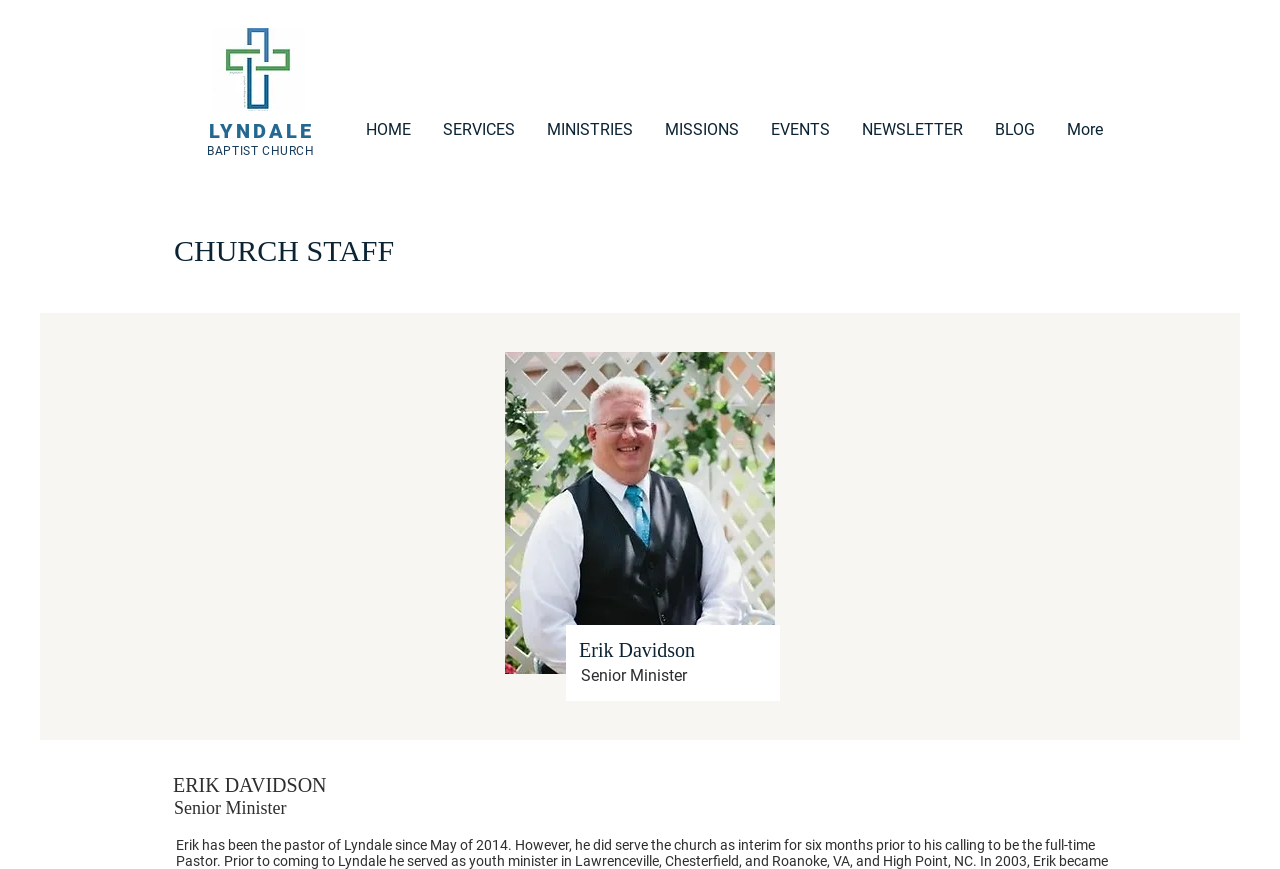Please find the bounding box for the following UI element description. Provide the coordinates in (top-left x, top-left y, bottom-right x, bottom-right y) format, with values between 0 and 1: EVENTS

[0.59, 0.137, 0.661, 0.161]